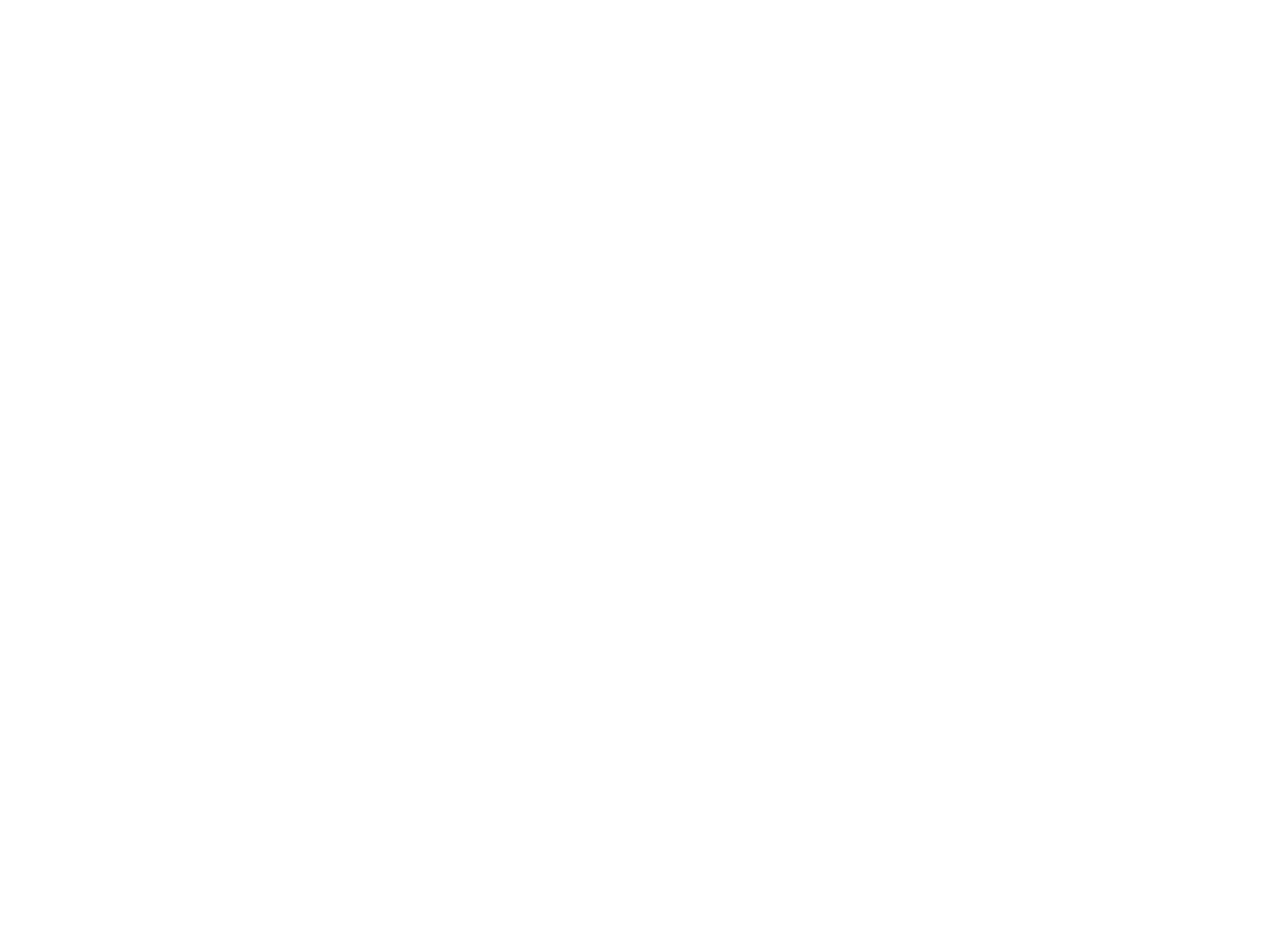Could you provide the bounding box coordinates for the portion of the screen to click to complete this instruction: "Share on Facebook"?

[0.435, 0.545, 0.454, 0.569]